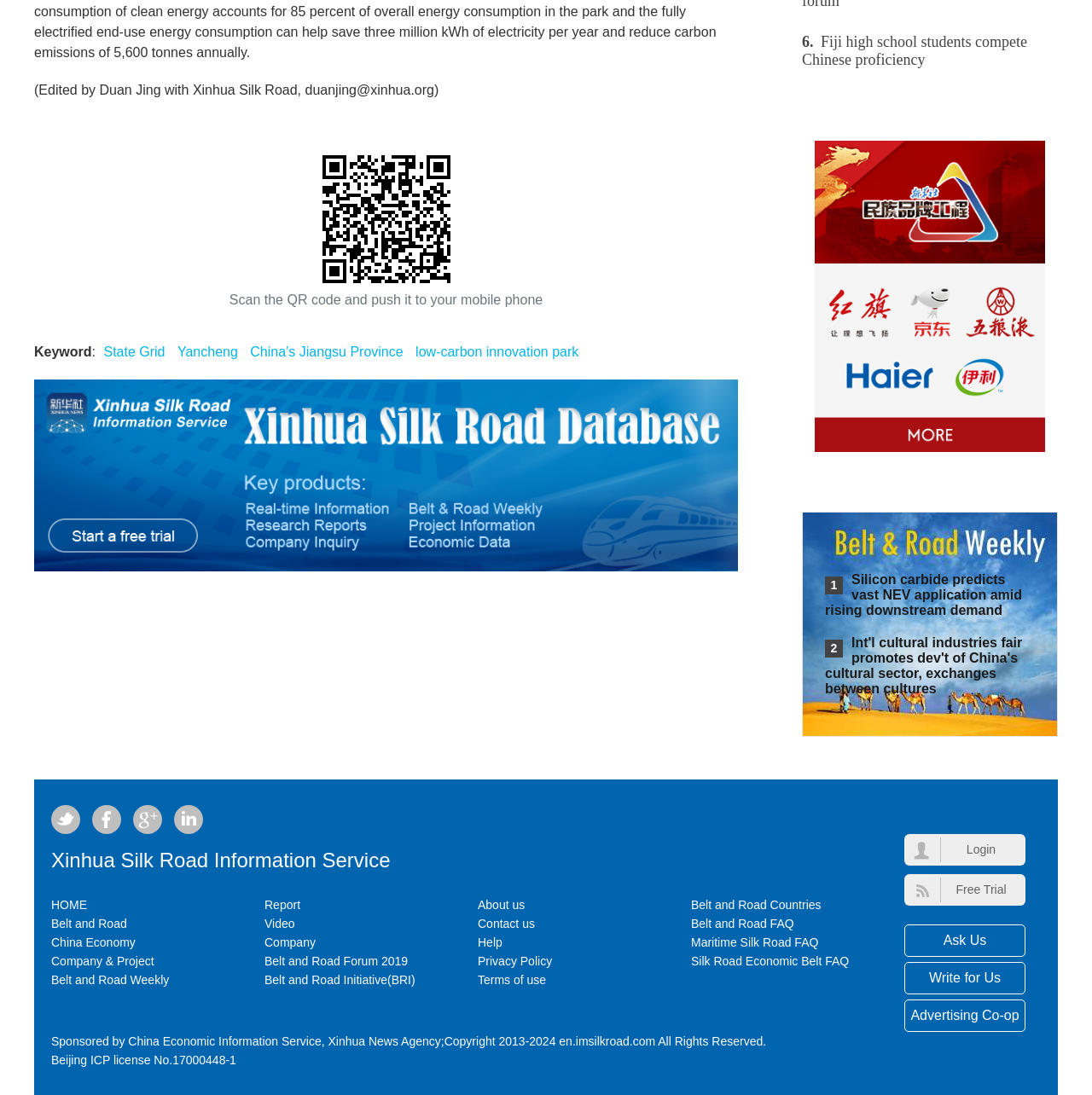Please indicate the bounding box coordinates for the clickable area to complete the following task: "Click the 'HOME' link". The coordinates should be specified as four float numbers between 0 and 1, i.e., [left, top, right, bottom].

[0.047, 0.82, 0.08, 0.833]